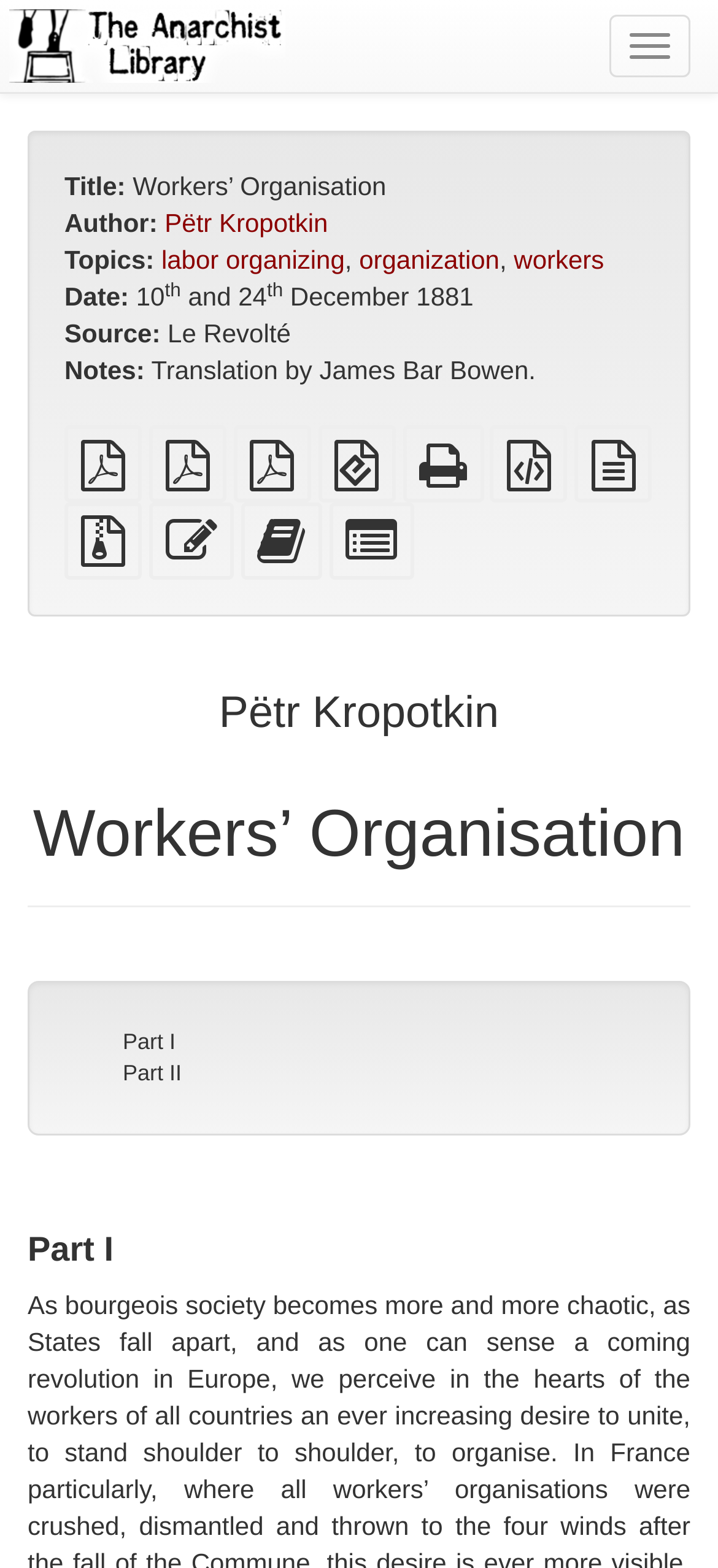Locate the bounding box coordinates of the clickable element to fulfill the following instruction: "Toggle navigation". Provide the coordinates as four float numbers between 0 and 1 in the format [left, top, right, bottom].

[0.849, 0.009, 0.962, 0.049]